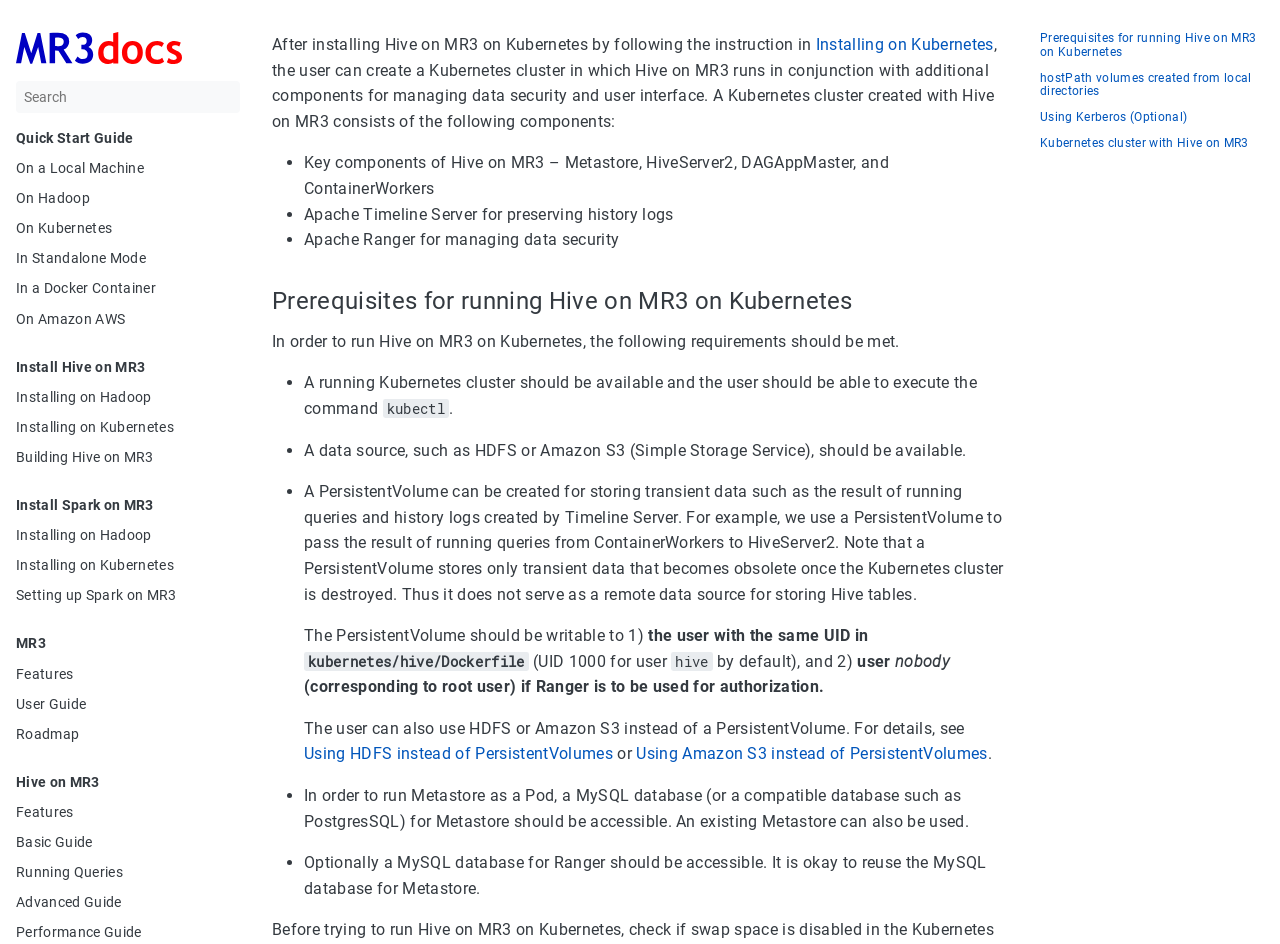Identify the bounding box coordinates of the HTML element based on this description: "aria-label="Search" placeholder="Search"".

[0.012, 0.086, 0.188, 0.12]